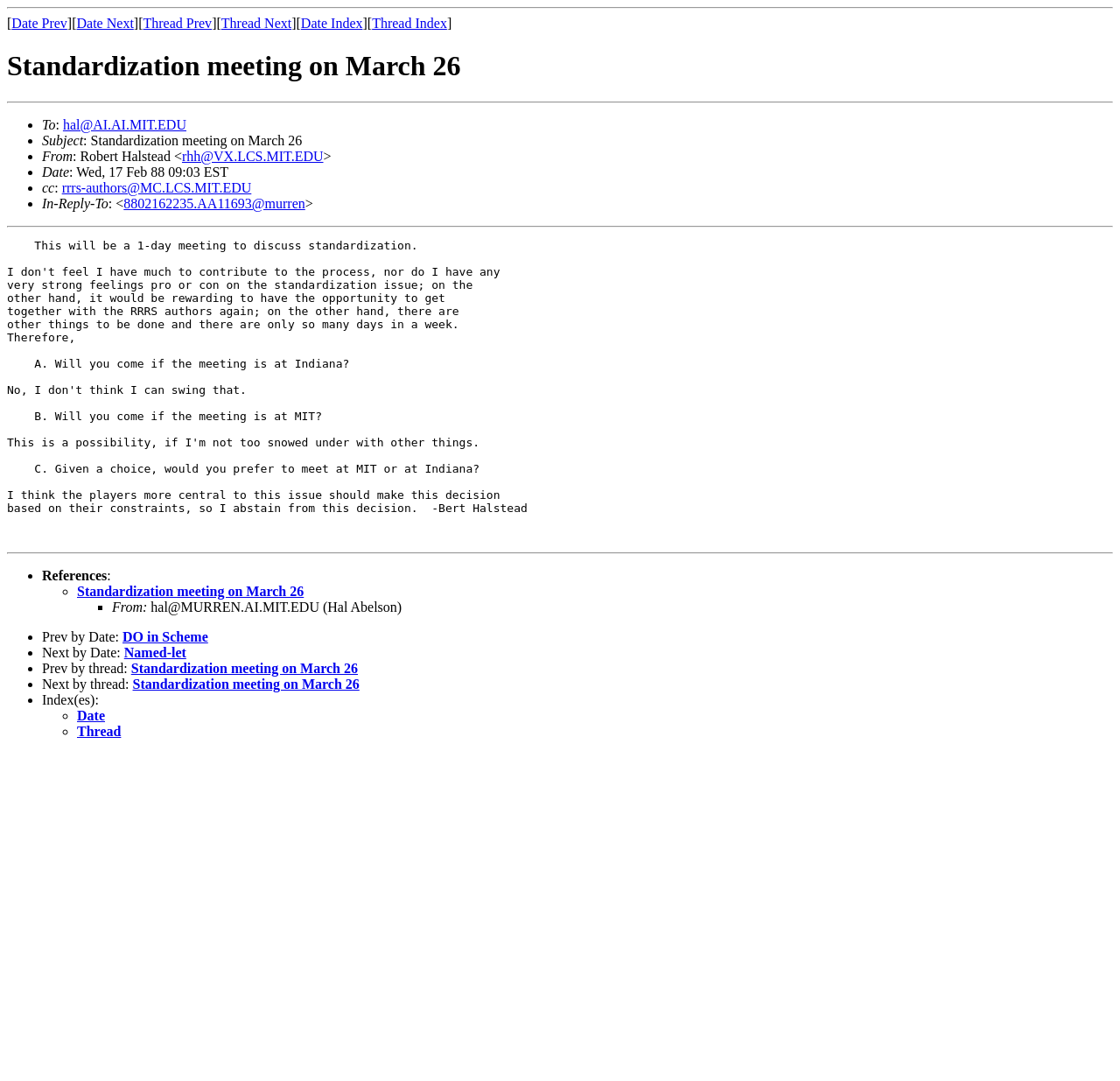What is the purpose of the links 'Date Prev' and 'Date Next'?
Using the image as a reference, deliver a detailed and thorough answer to the question.

I inferred the purpose of these links by looking at their positions and surrounding elements. They are likely used to navigate to the previous or next date in a sequence of dates, possibly related to the standardization meeting.